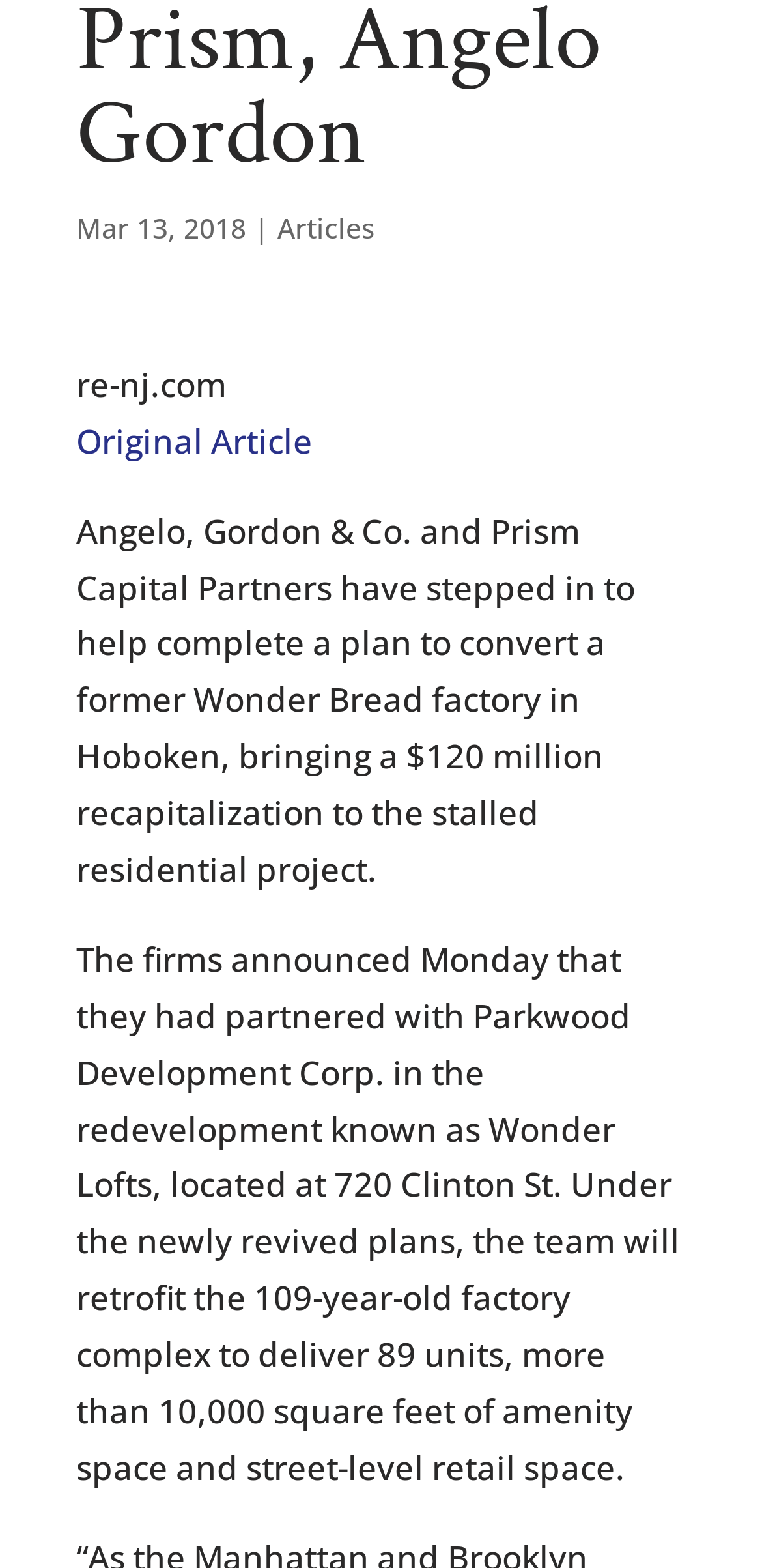Using floating point numbers between 0 and 1, provide the bounding box coordinates in the format (top-left x, top-left y, bottom-right x, bottom-right y). Locate the UI element described here: Original Article

[0.1, 0.267, 0.41, 0.295]